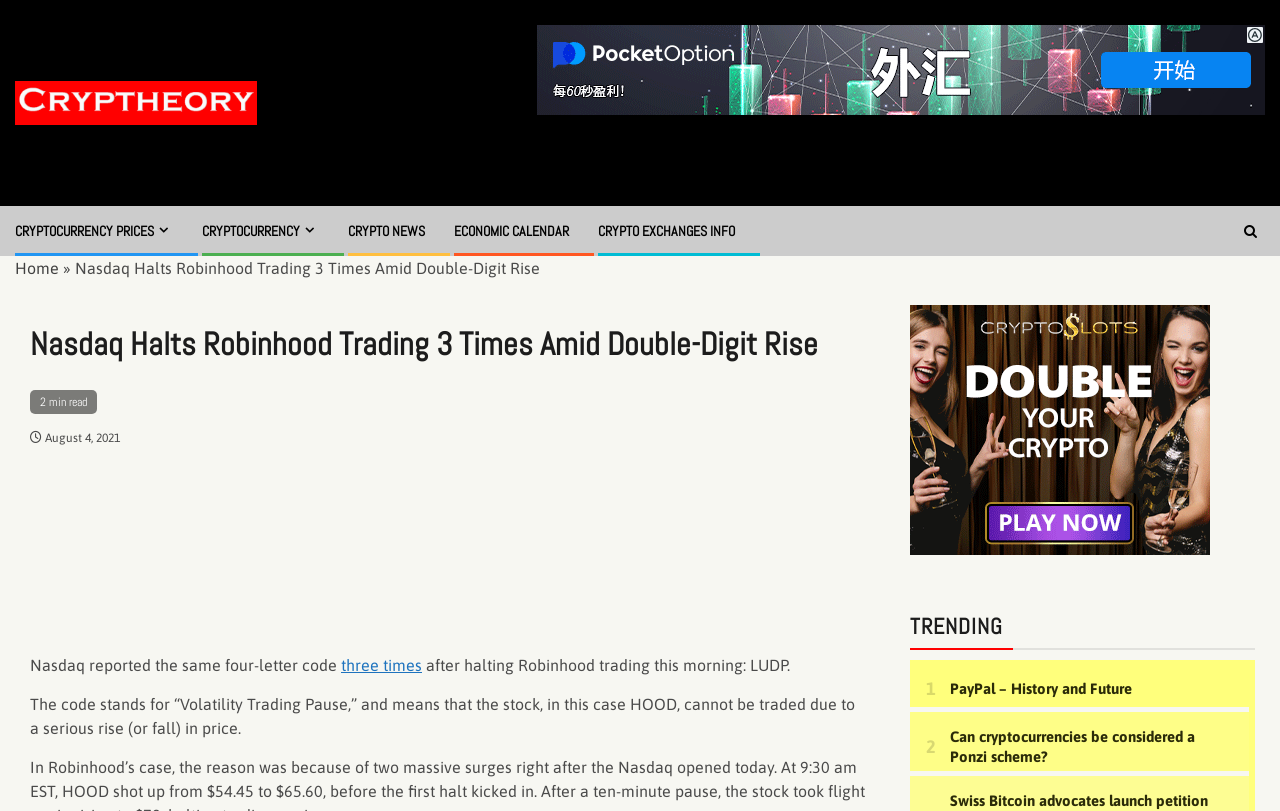Please specify the coordinates of the bounding box for the element that should be clicked to carry out this instruction: "Go to Cryptheory – Just Crypto". The coordinates must be four float numbers between 0 and 1, formatted as [left, top, right, bottom].

[0.012, 0.114, 0.201, 0.136]